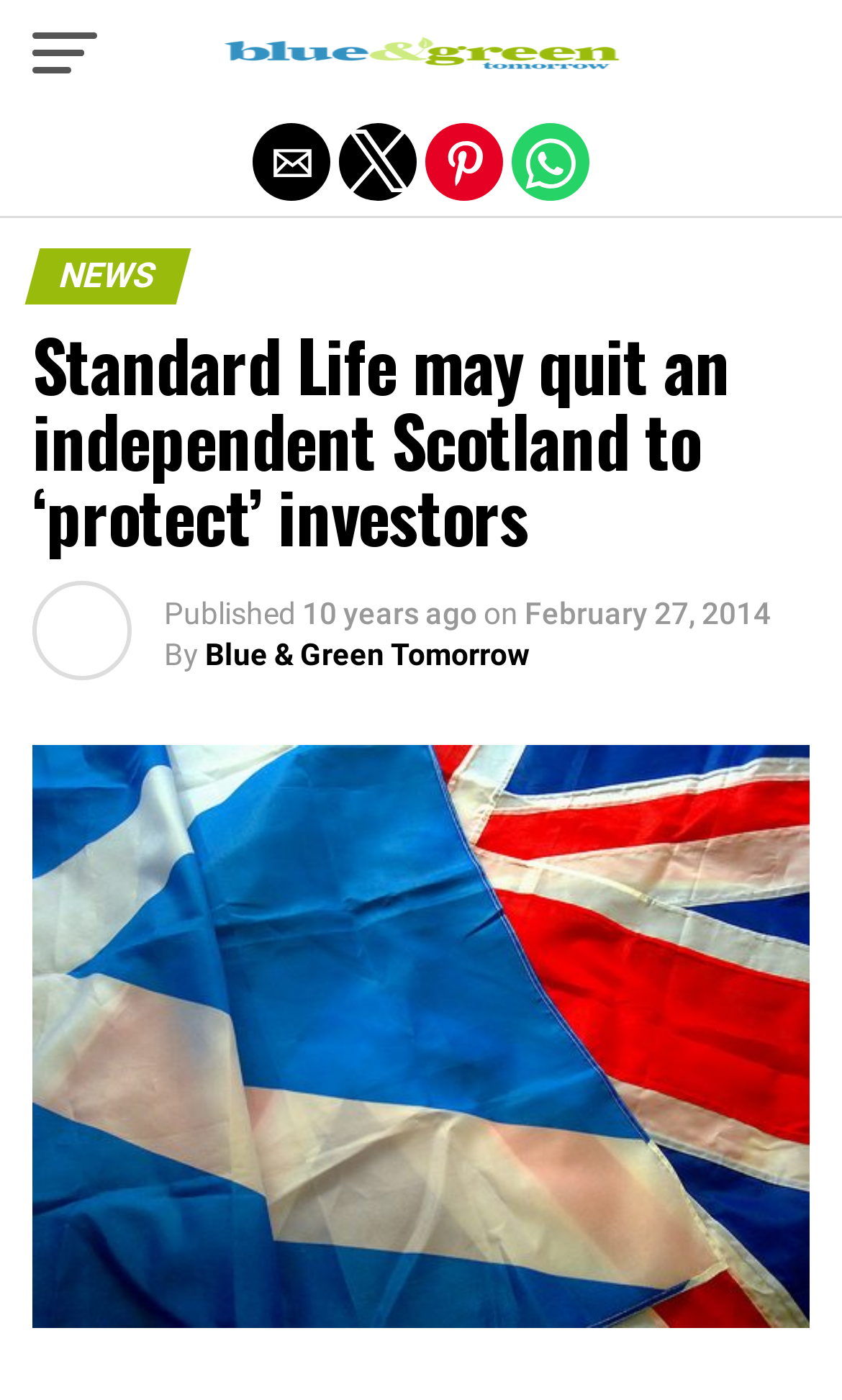Craft a detailed narrative of the webpage's structure and content.

The webpage appears to be a news article page from Blue and Green Tomorrow. At the top left corner, there is a button and a link to the website's title, "Blue and Green Tomorrow", accompanied by an image of the website's logo. Below the title, there are four social media sharing buttons, aligned horizontally, allowing users to share the article via email, Twitter, Pinterest, and WhatsApp.

The main content of the page is a news article with a heading "NEWS" and a subheading "Standard Life may quit an independent Scotland to ‘protect’ investors". The article's metadata is displayed below the heading, including the publication date "February 27, 2014", and the author "Blue & Green Tomorrow". 

At the top right corner, there is a link to exit the mobile version of the website. The article's content is accompanied by a large image that takes up most of the page's width. Overall, the webpage has a simple and clean layout, with a focus on presenting the news article and its related metadata.